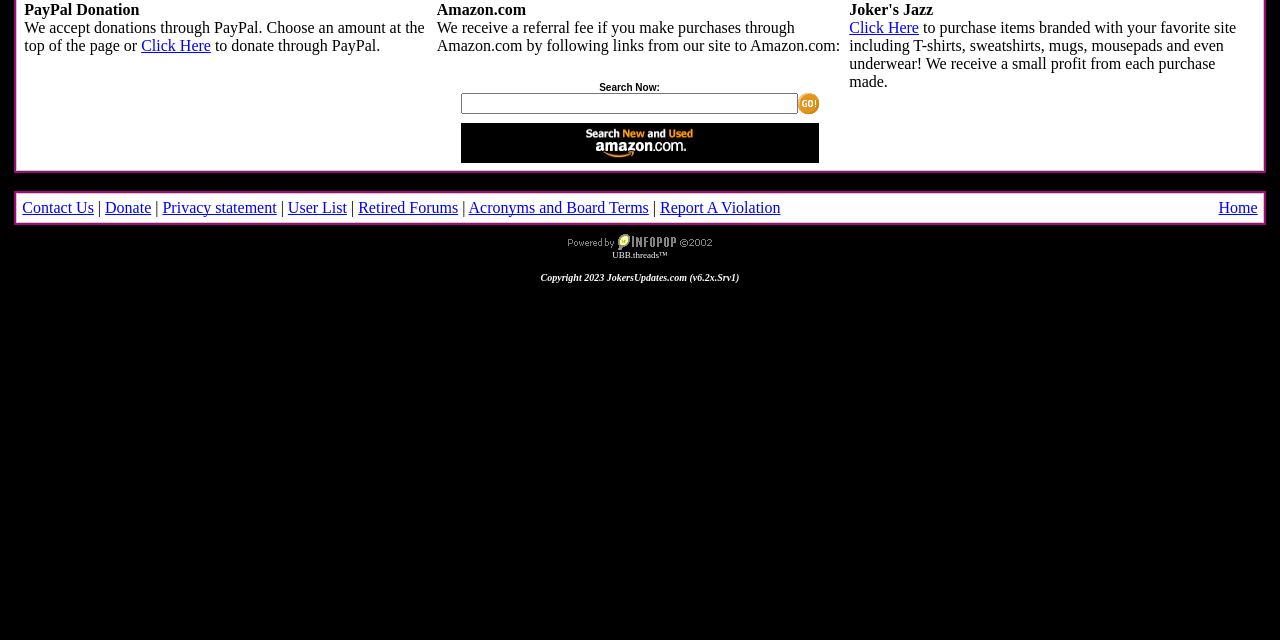Identify the bounding box of the UI element that matches this description: "Privacy statement".

[0.127, 0.311, 0.216, 0.338]